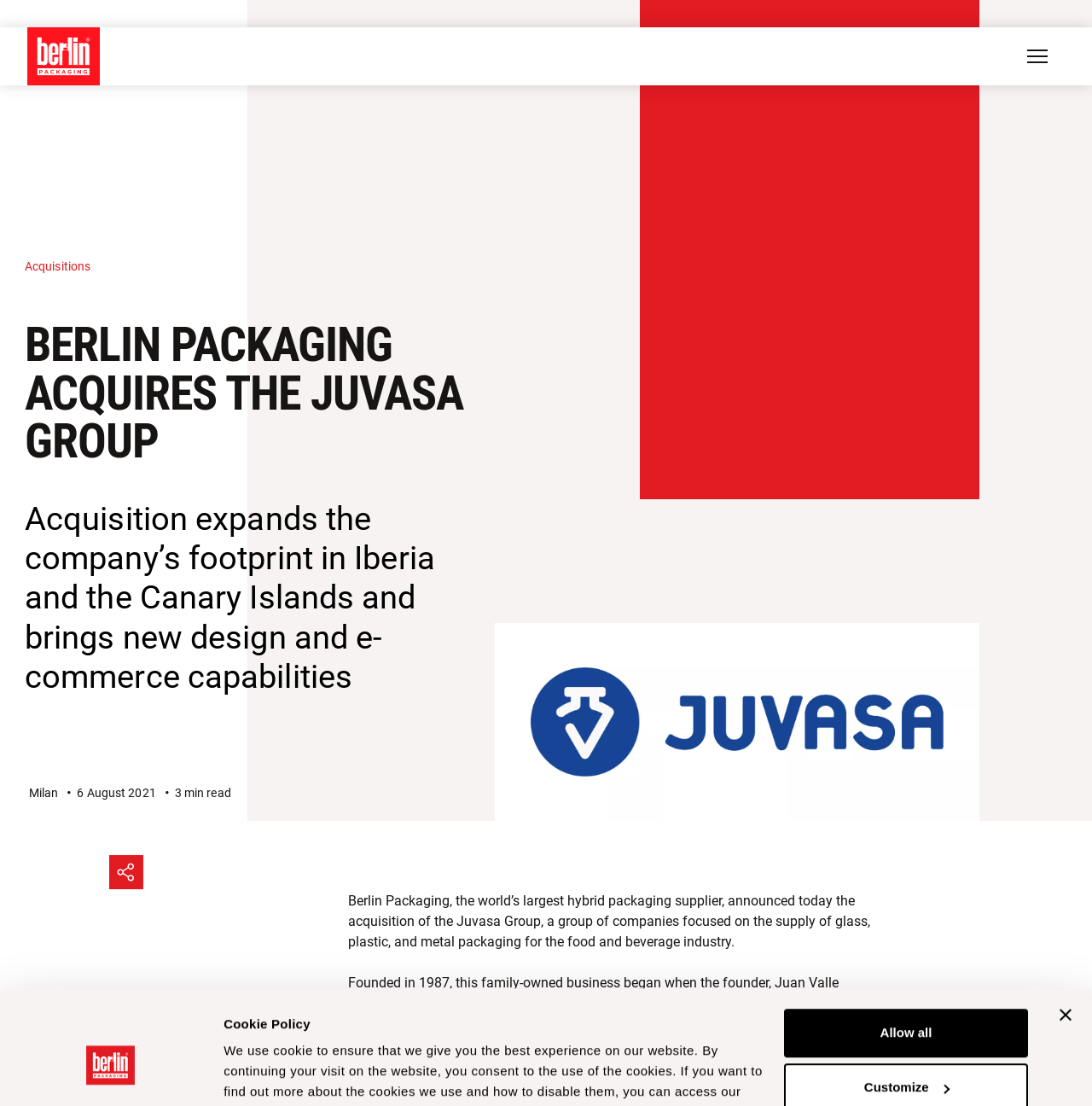Specify the bounding box coordinates of the element's region that should be clicked to achieve the following instruction: "Open the menu". The bounding box coordinates consist of four float numbers between 0 and 1, in the format [left, top, right, bottom].

[0.937, 0.037, 0.975, 0.064]